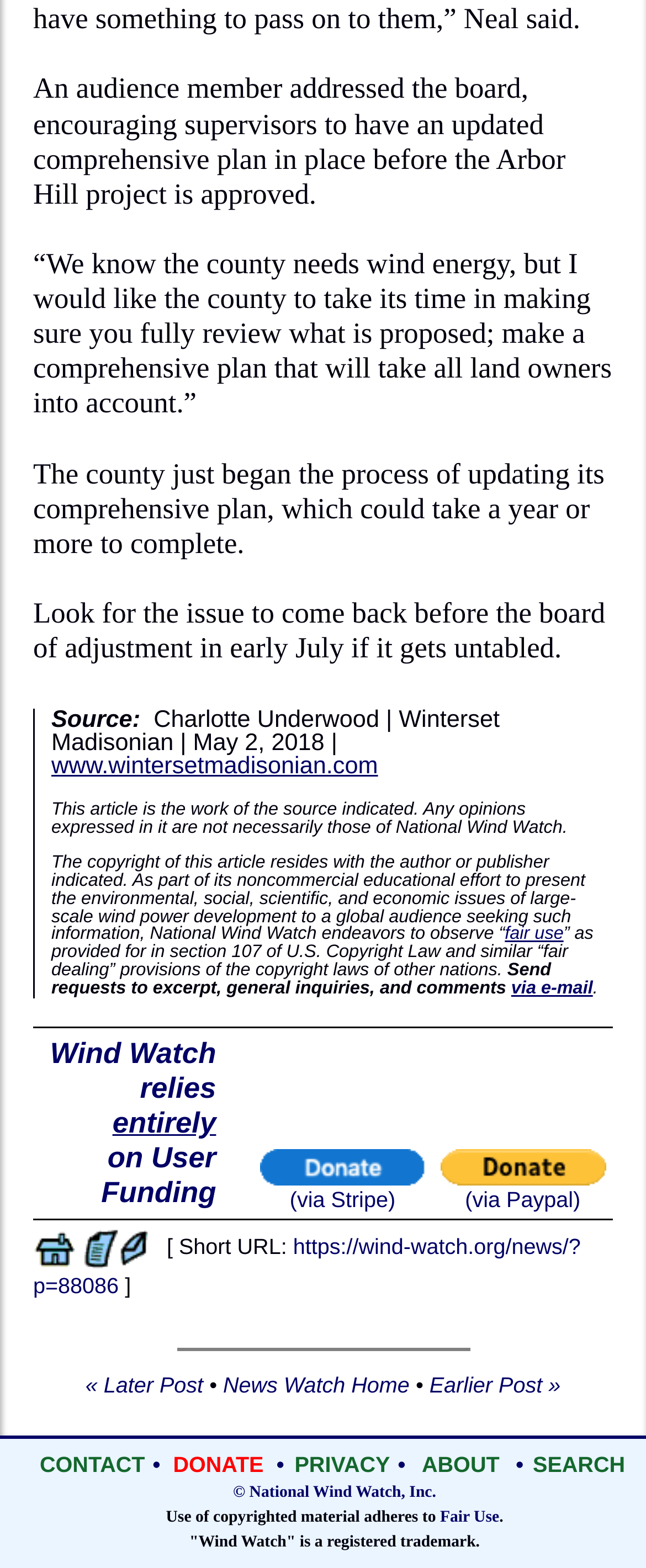Identify the bounding box coordinates for the element that needs to be clicked to fulfill this instruction: "Print story". Provide the coordinates in the format of four float numbers between 0 and 1: [left, top, right, bottom].

[0.127, 0.783, 0.184, 0.808]